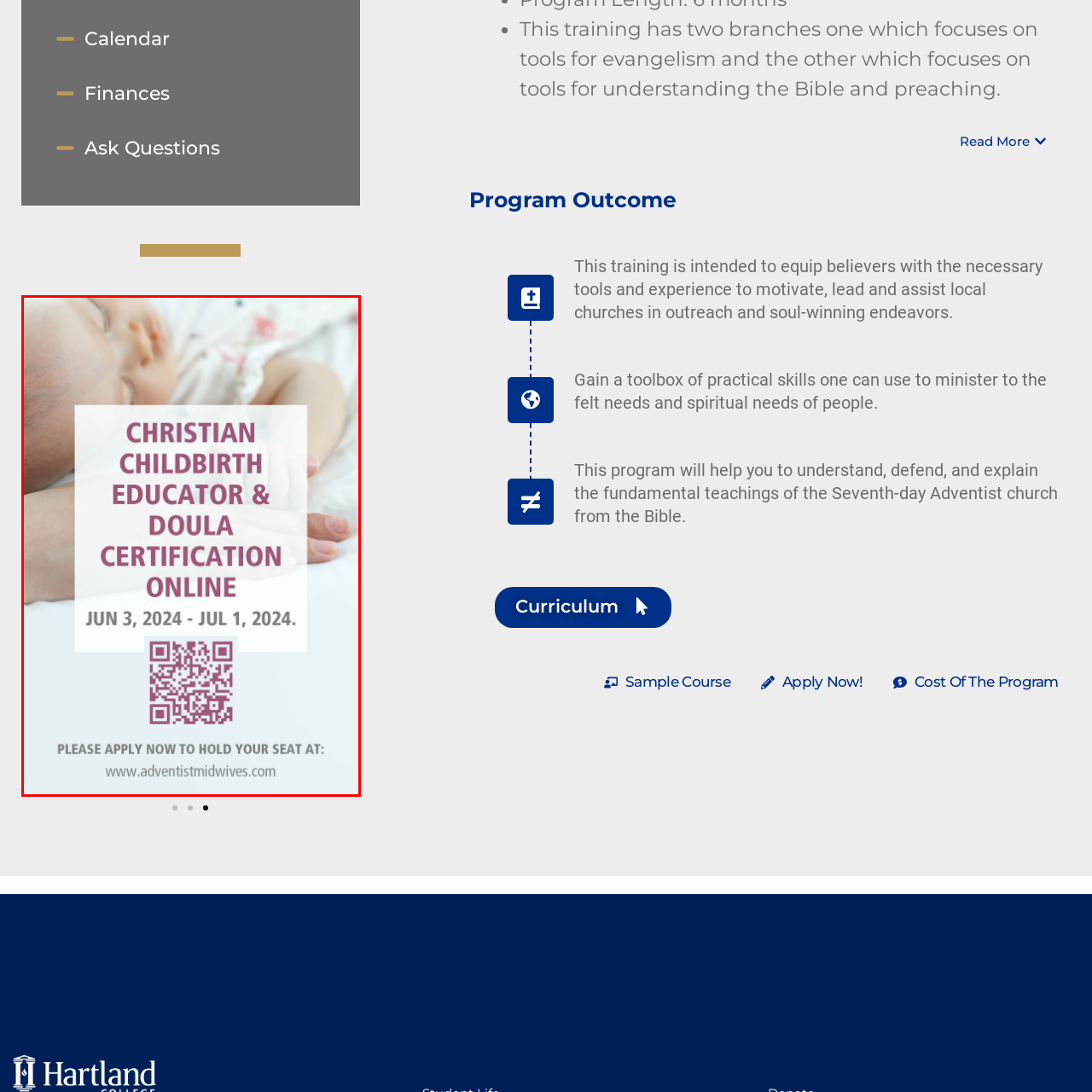Analyze the content inside the red box, What is the website link for registration? Provide a short answer using a single word or phrase.

www.adventistmidwives